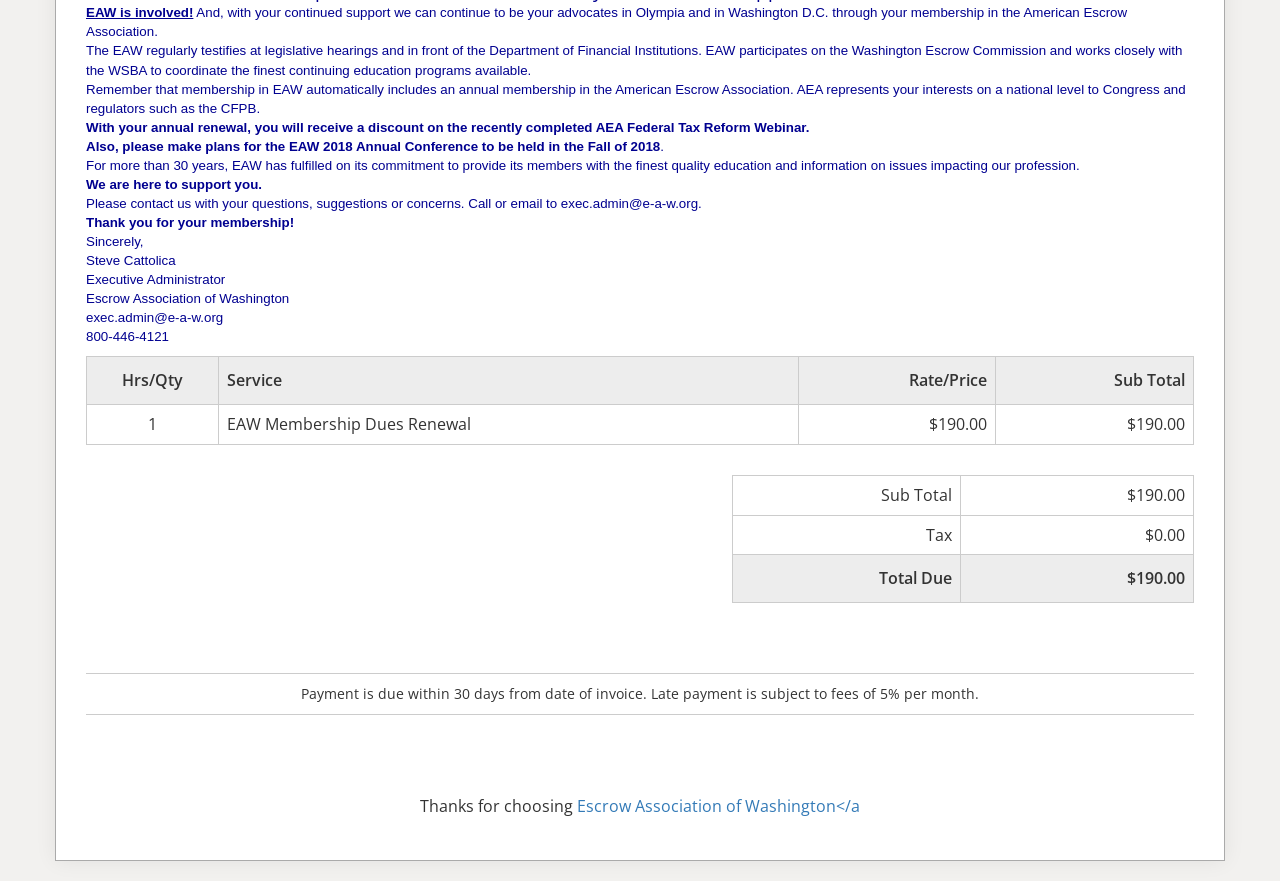Determine the bounding box coordinates in the format (top-left x, top-left y, bottom-right x, bottom-right y). Ensure all values are floating point numbers between 0 and 1. Identify the bounding box of the UI element described by: Escrow Association of Washington</a

[0.451, 0.902, 0.672, 0.927]